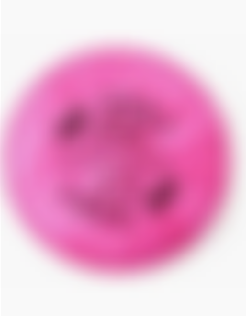What is the purpose of the earplug?
Please answer the question with as much detail as possible using the screenshot.

The caption states that the earplug is intended to provide hearing protection in noisy settings or to block out sound for improved focus and comfort, suggesting that its purpose is to protect one's hearing.